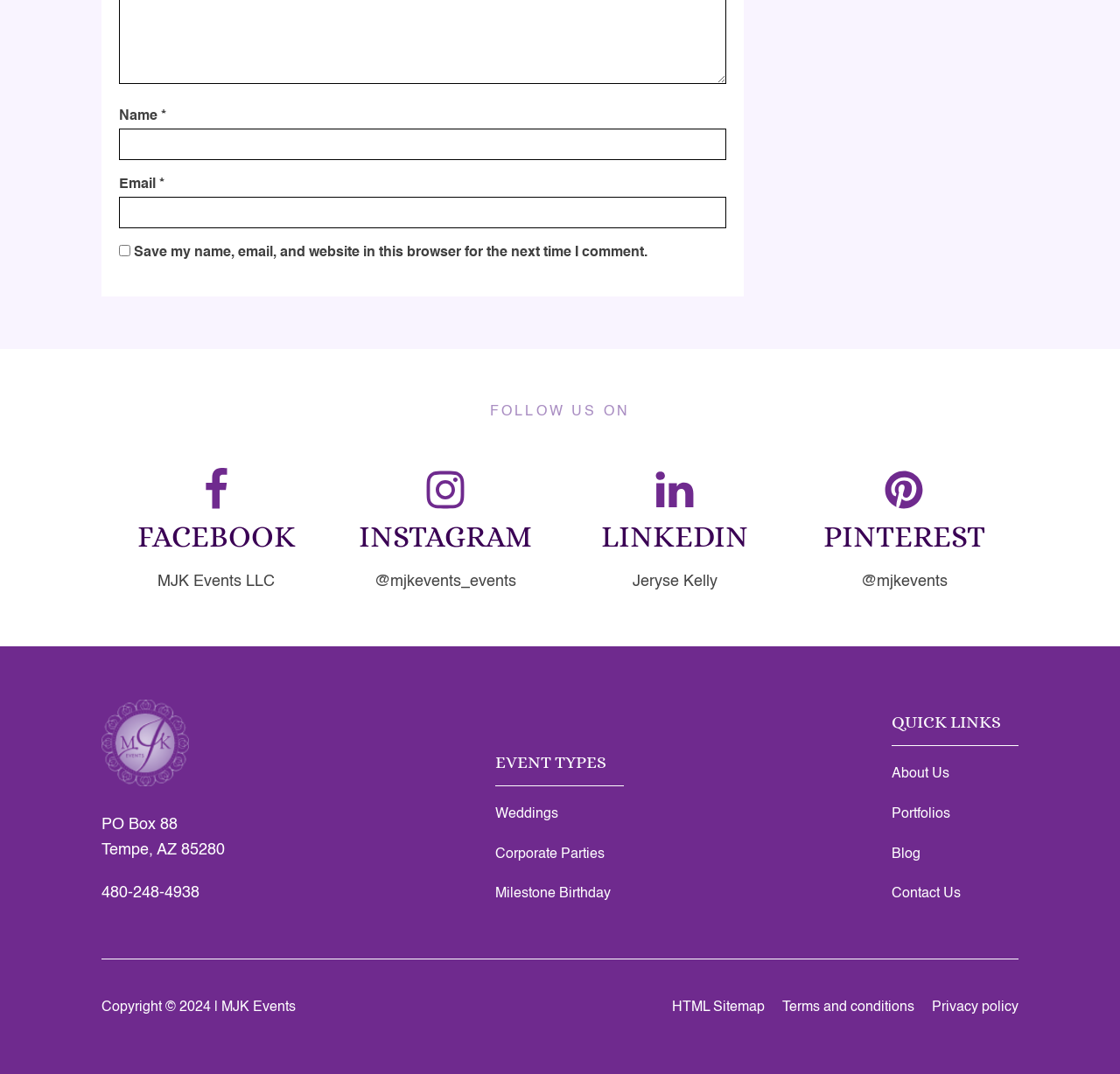Locate the bounding box coordinates of the area where you should click to accomplish the instruction: "Enter your name".

[0.106, 0.12, 0.648, 0.149]